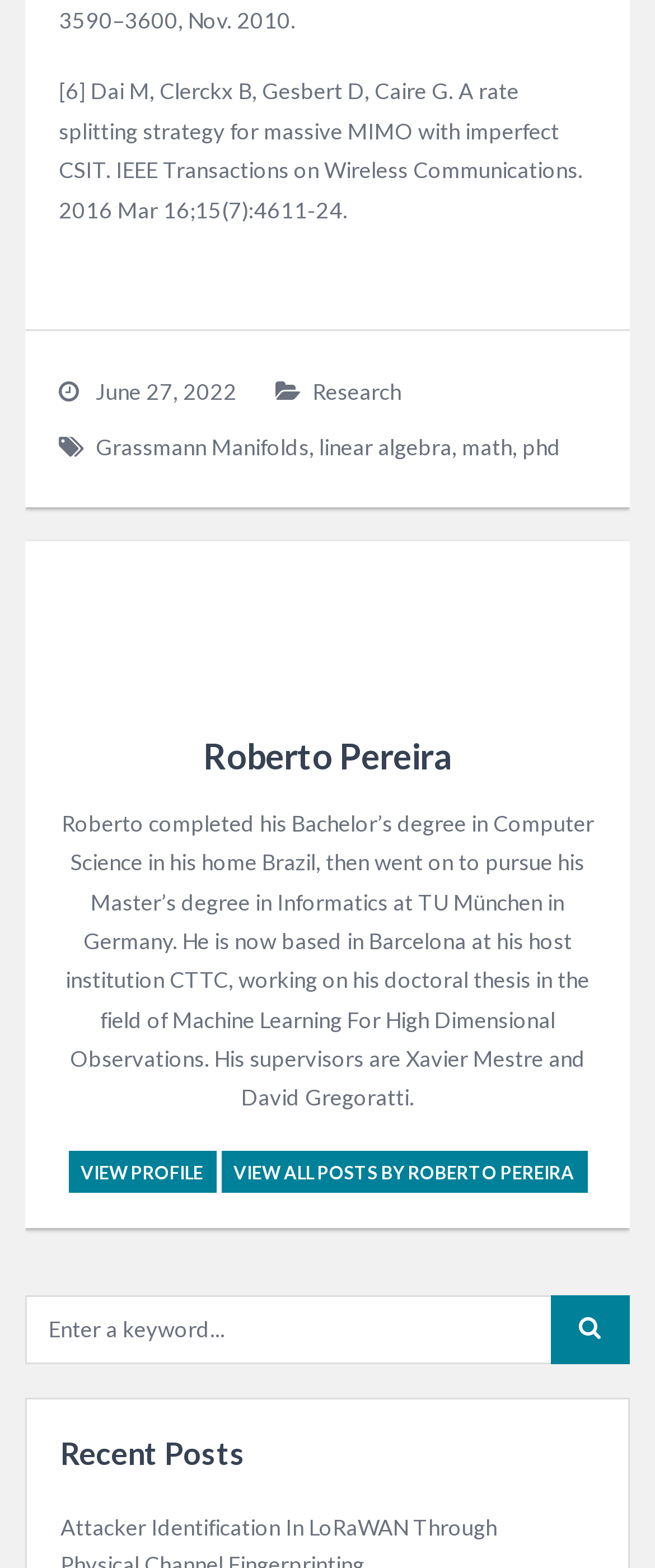Ascertain the bounding box coordinates for the UI element detailed here: "name="s" placeholder="Enter a keyword..."". The coordinates should be provided as [left, top, right, bottom] with each value being a float between 0 and 1.

[0.038, 0.826, 0.842, 0.87]